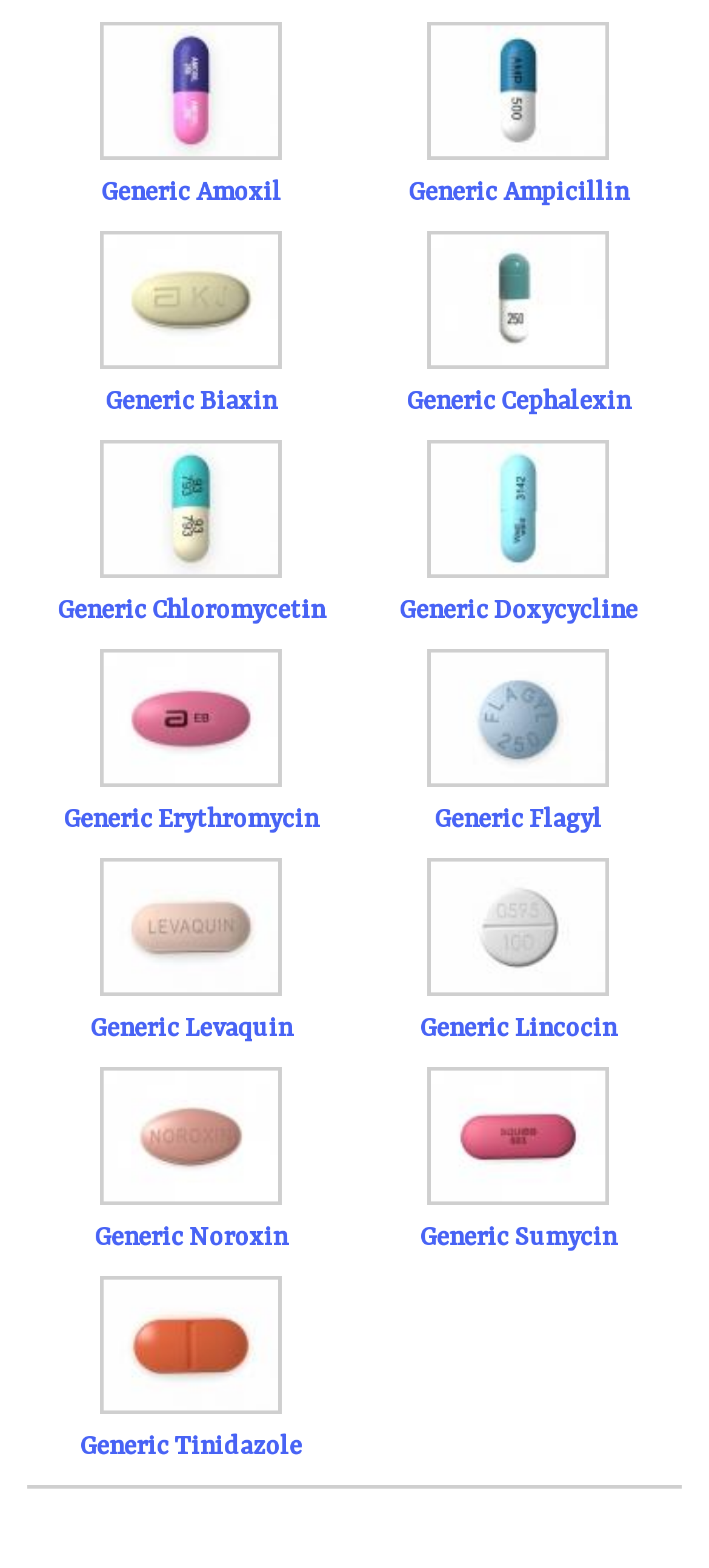Specify the bounding box coordinates for the region that must be clicked to perform the given instruction: "View Generic Amoxil".

[0.142, 0.114, 0.396, 0.132]